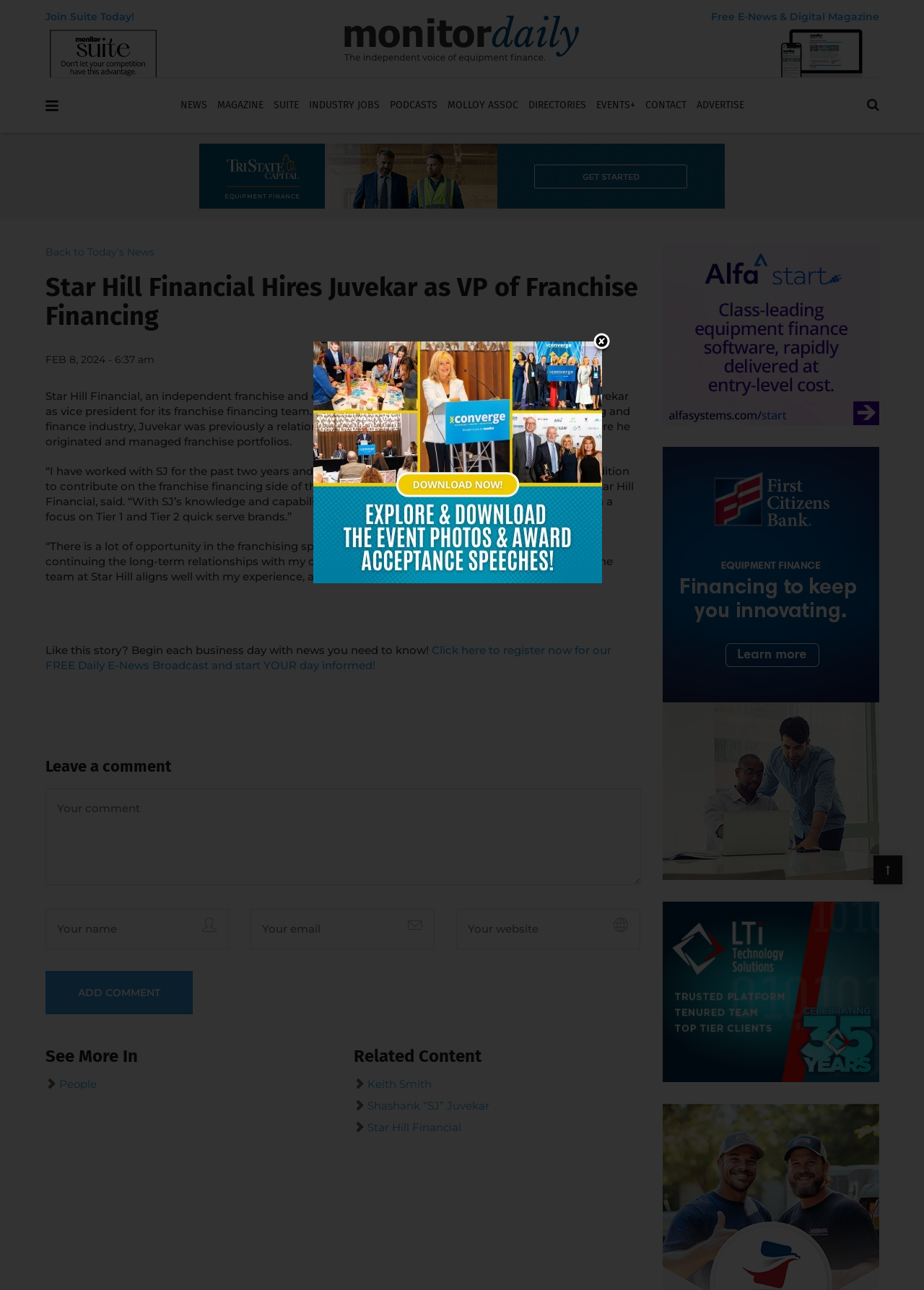Identify the bounding box coordinates of the clickable region required to complete the instruction: "Click on Join Suite Today!". The coordinates should be given as four float numbers within the range of 0 and 1, i.e., [left, top, right, bottom].

[0.049, 0.007, 0.145, 0.018]